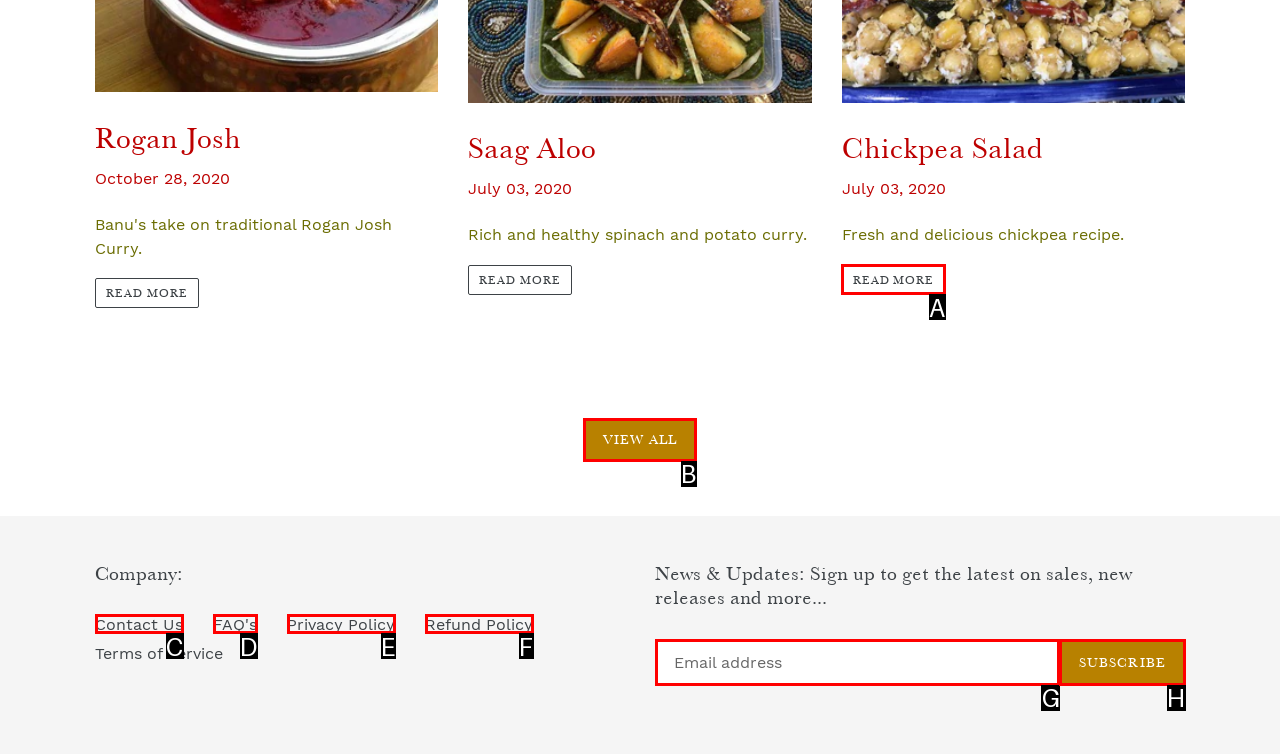Please determine which option aligns with the description: View all. Respond with the option’s letter directly from the available choices.

B